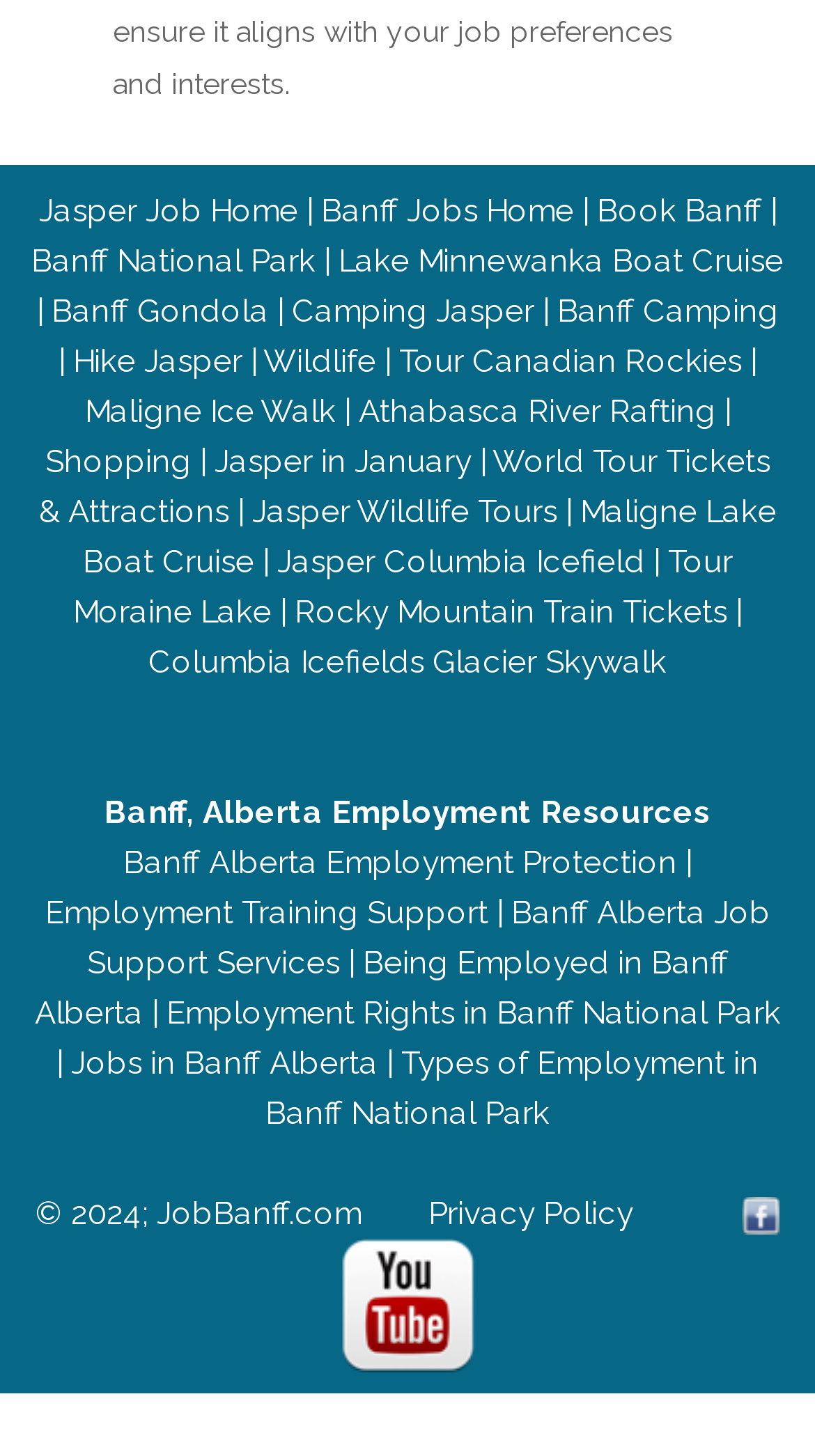Please indicate the bounding box coordinates for the clickable area to complete the following task: "View Related Names". The coordinates should be specified as four float numbers between 0 and 1, i.e., [left, top, right, bottom].

None